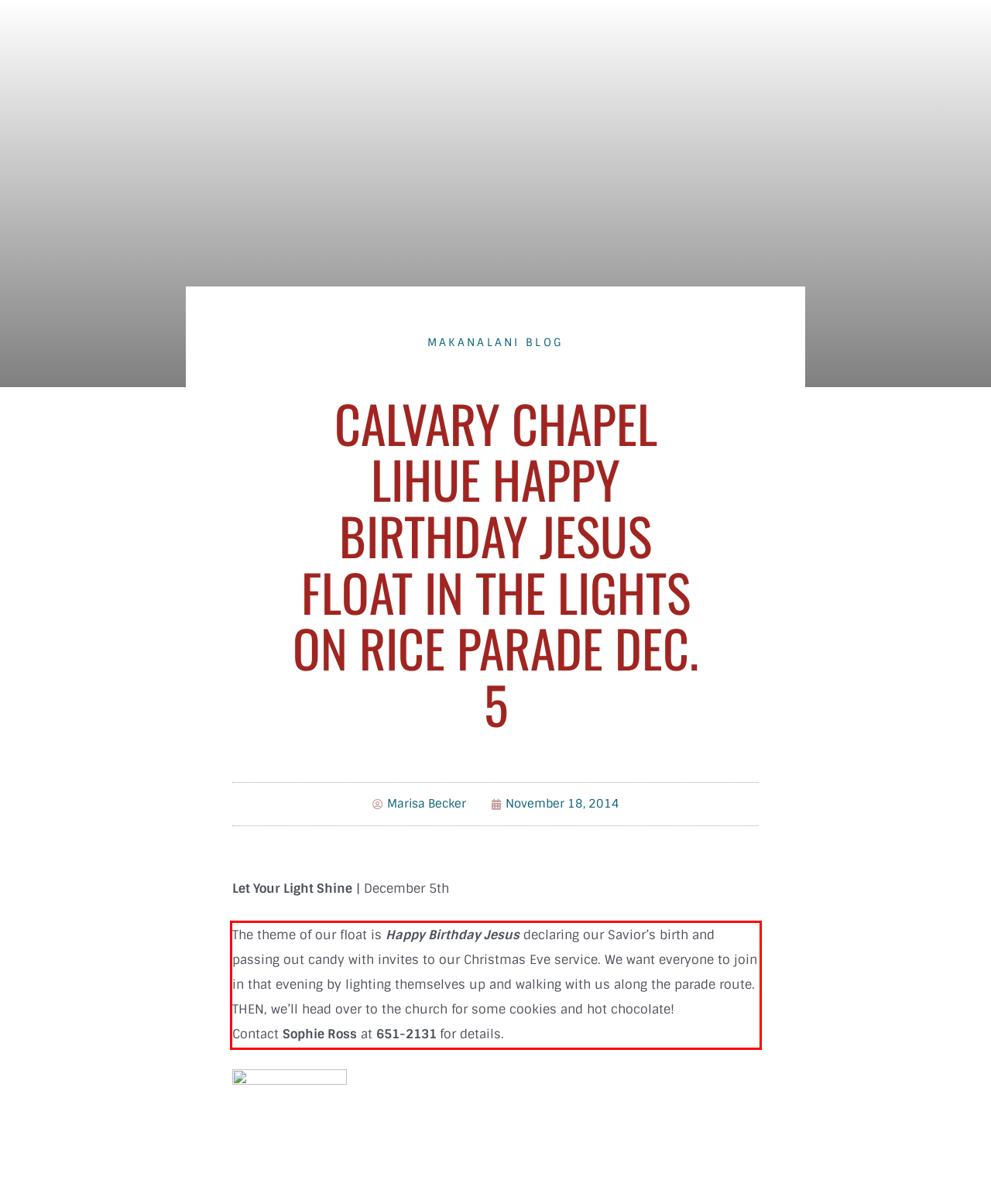You are looking at a screenshot of a webpage with a red rectangle bounding box. Use OCR to identify and extract the text content found inside this red bounding box.

The theme of our float is Happy Birthday Jesus declaring our Savior’s birth and passing out candy with invites to our Christmas Eve service. We want everyone to join in that evening by lighting themselves up and walking with us along the parade route. THEN, we’ll head over to the church for some cookies and hot chocolate! Contact Sophie Ross at 651-2131 for details.